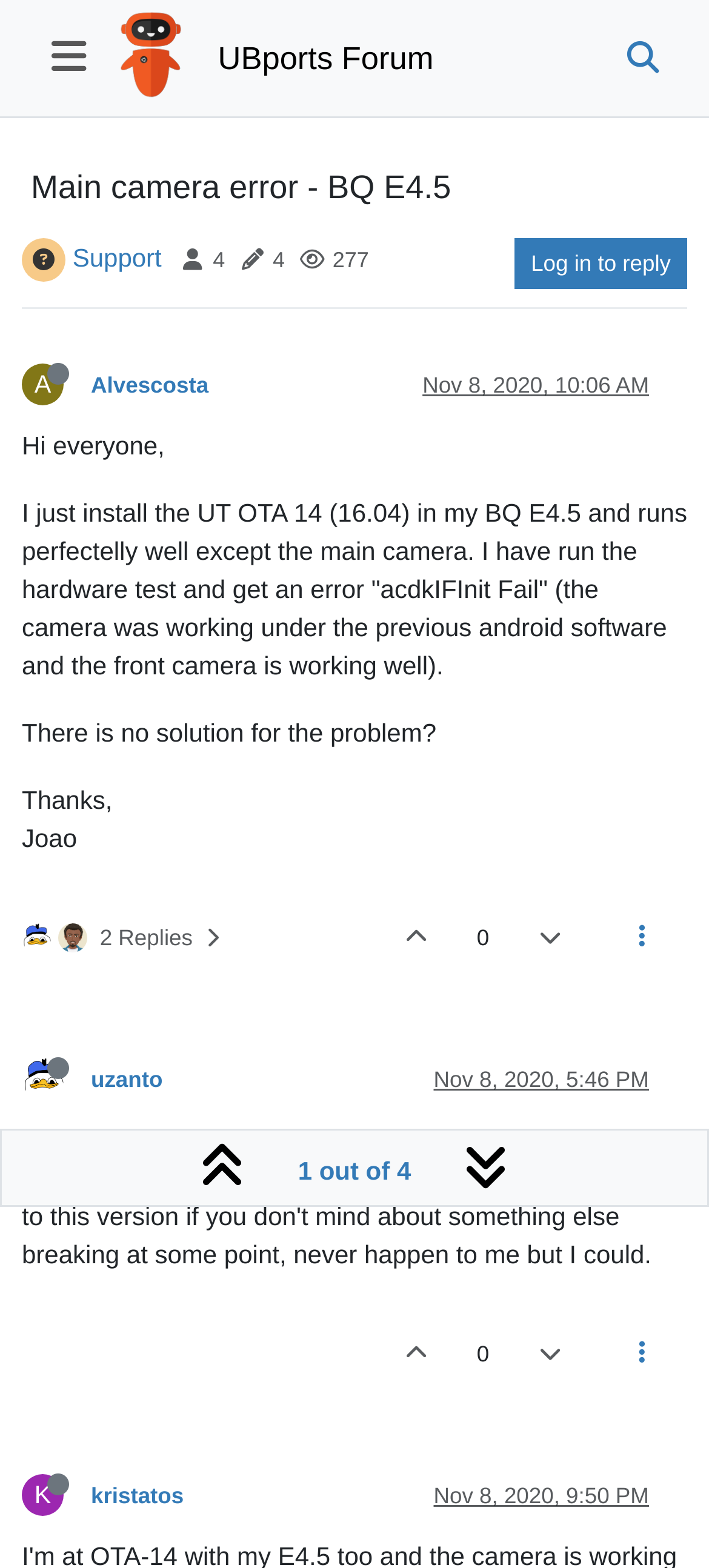Use the information in the screenshot to answer the question comprehensively: How many replies are there to the post?

The number of replies can be found in the link element that says '2 Replies' next to the user avatars.